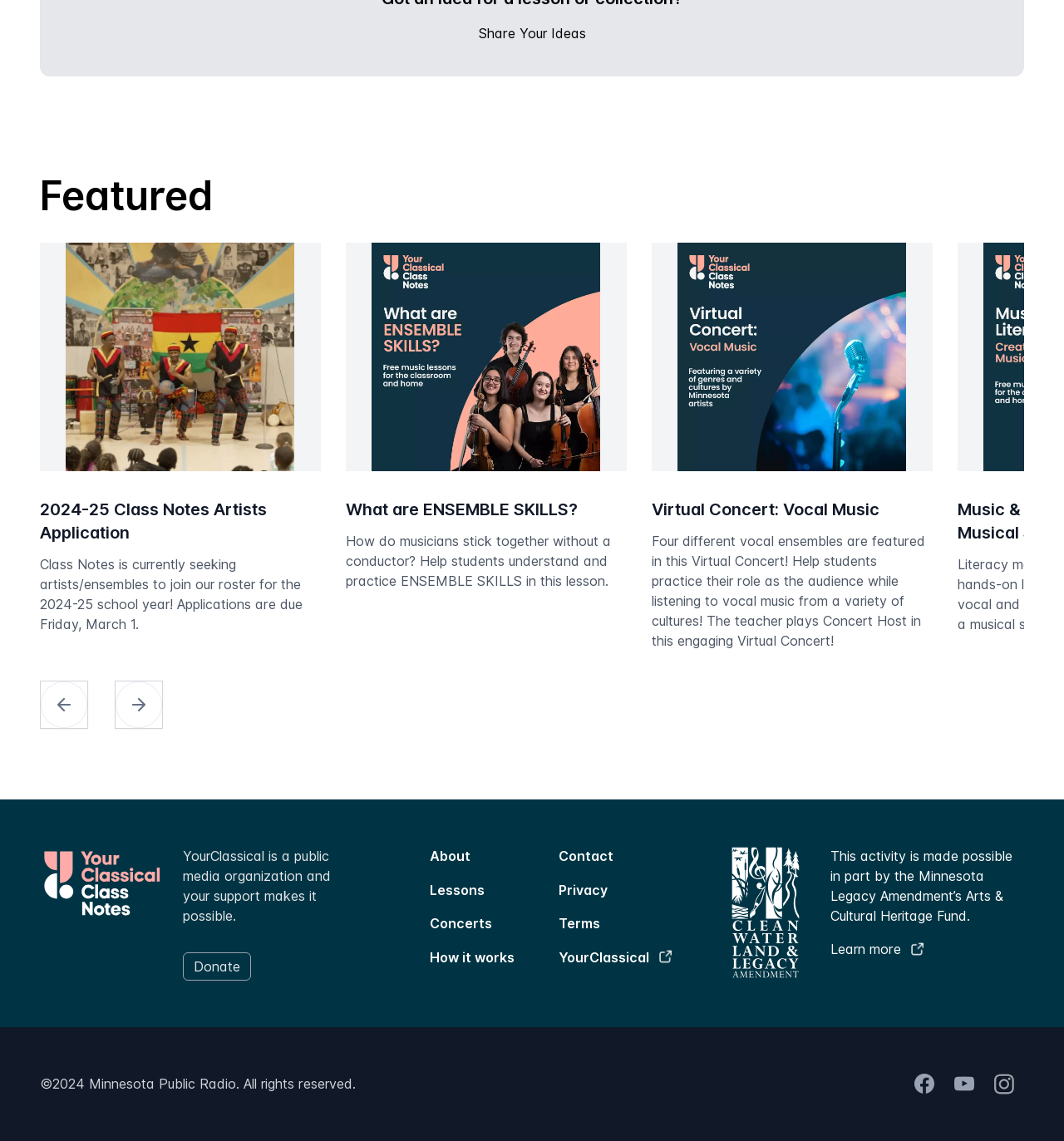Please find the bounding box coordinates (top-left x, top-left y, bottom-right x, bottom-right y) in the screenshot for the UI element described as follows: How it works

[0.404, 0.83, 0.484, 0.848]